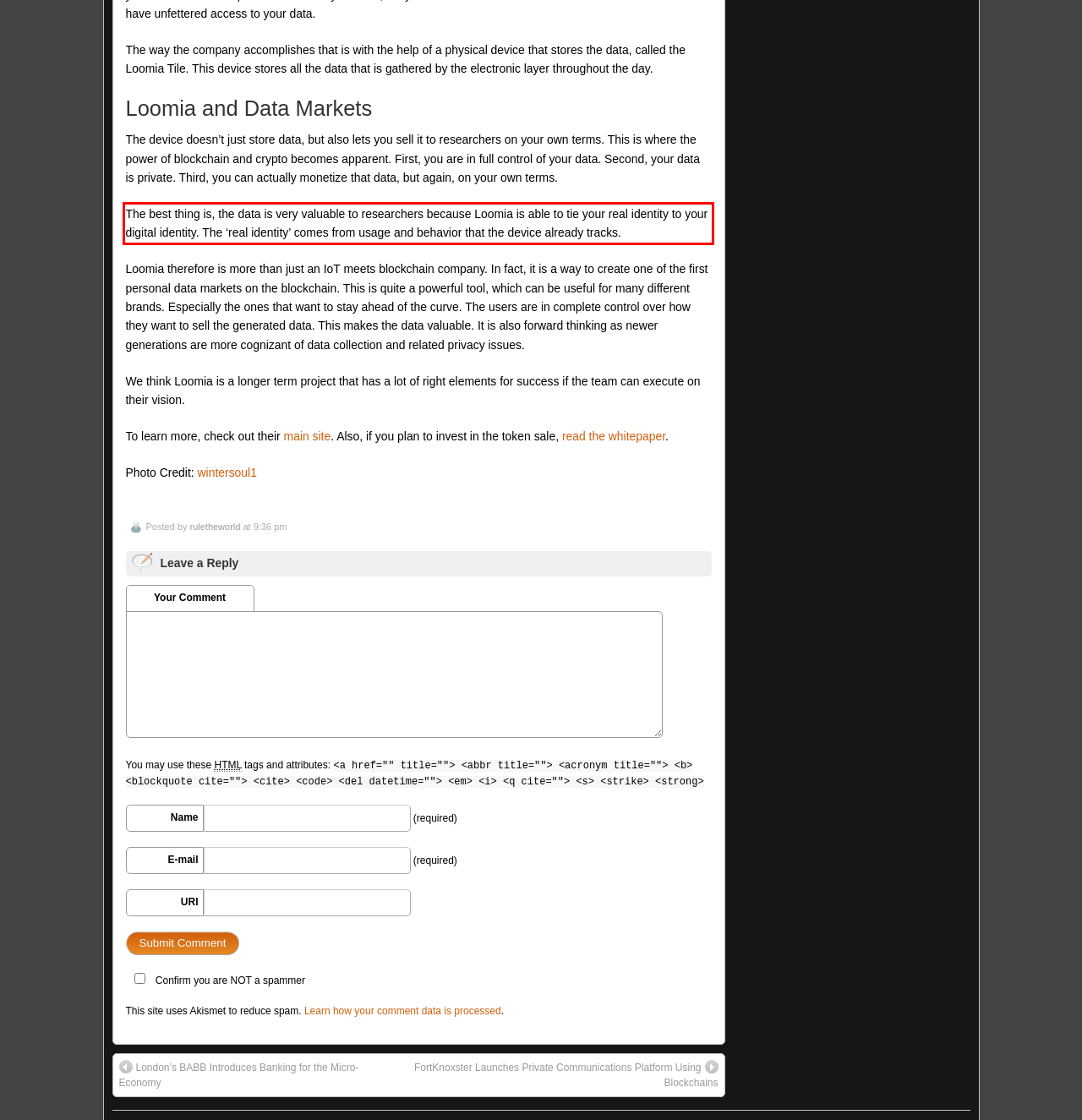Using OCR, extract the text content found within the red bounding box in the given webpage screenshot.

The best thing is, the data is very valuable to researchers because Loomia is able to tie your real identity to your digital identity. The ‘real identity’ comes from usage and behavior that the device already tracks.